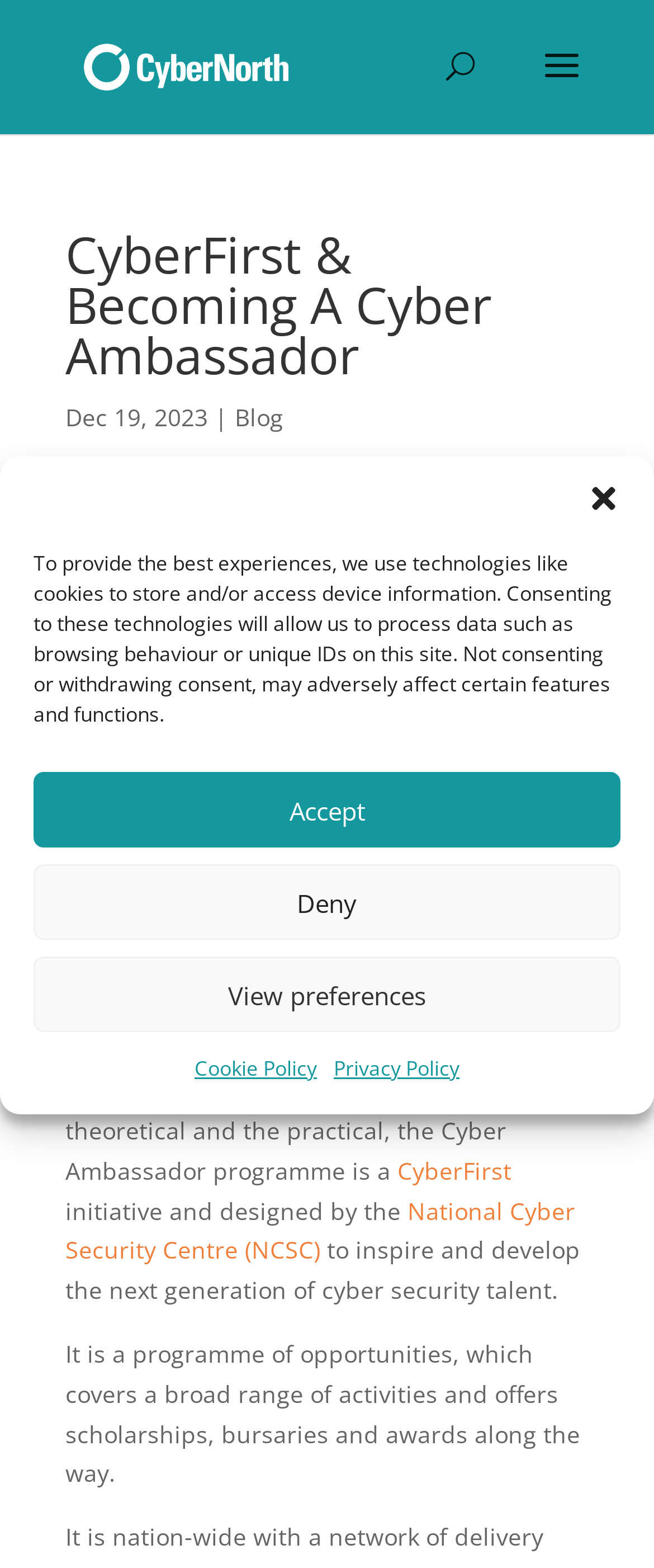What is the date mentioned on the webpage?
Analyze the screenshot and provide a detailed answer to the question.

I found this answer by looking at the StaticText element with the text 'Dec 19, 2023', which is located near the top of the webpage.